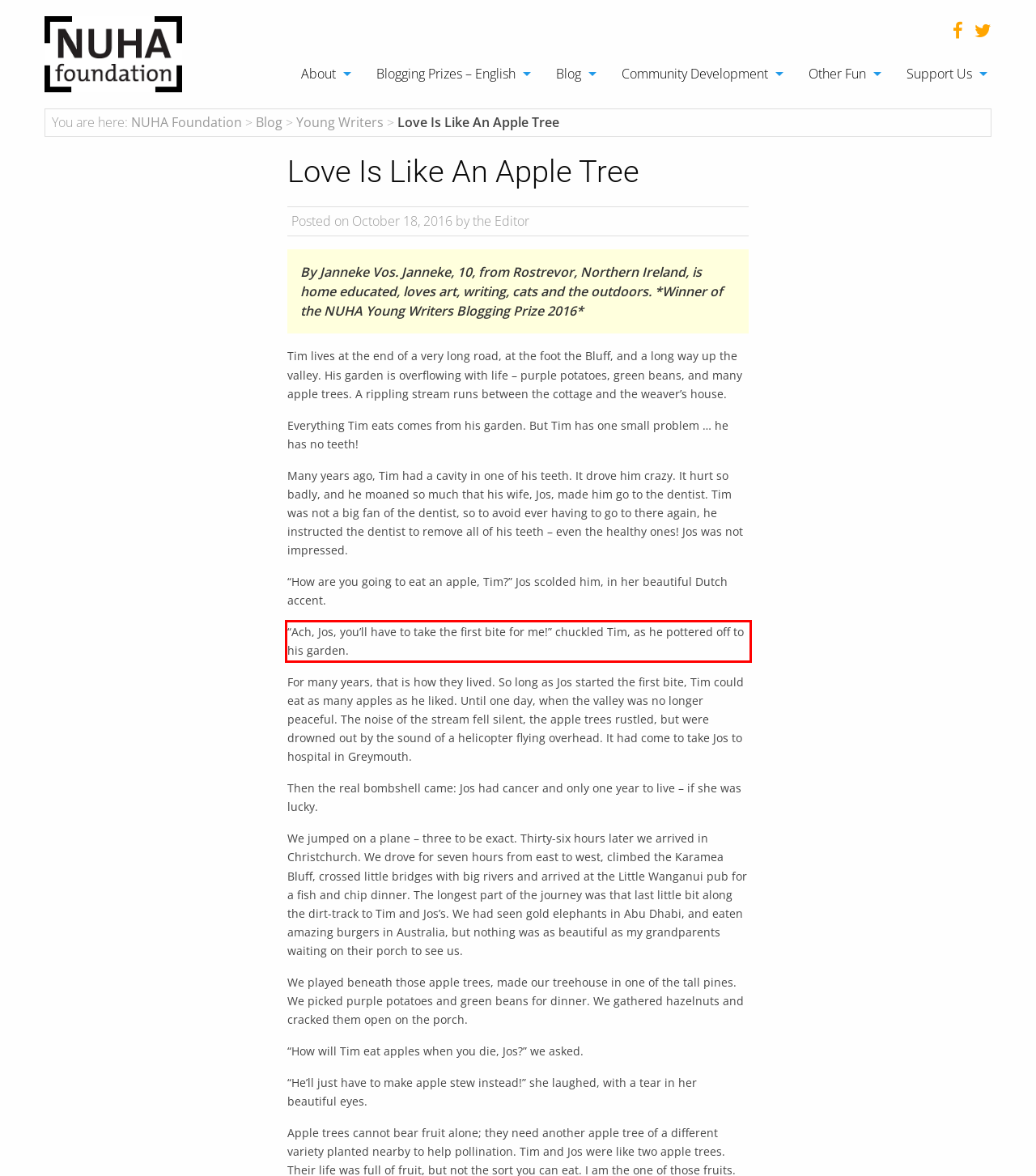Extract and provide the text found inside the red rectangle in the screenshot of the webpage.

“Ach, Jos, you’ll have to take the first bite for me!” chuckled Tim, as he pottered off to his garden.